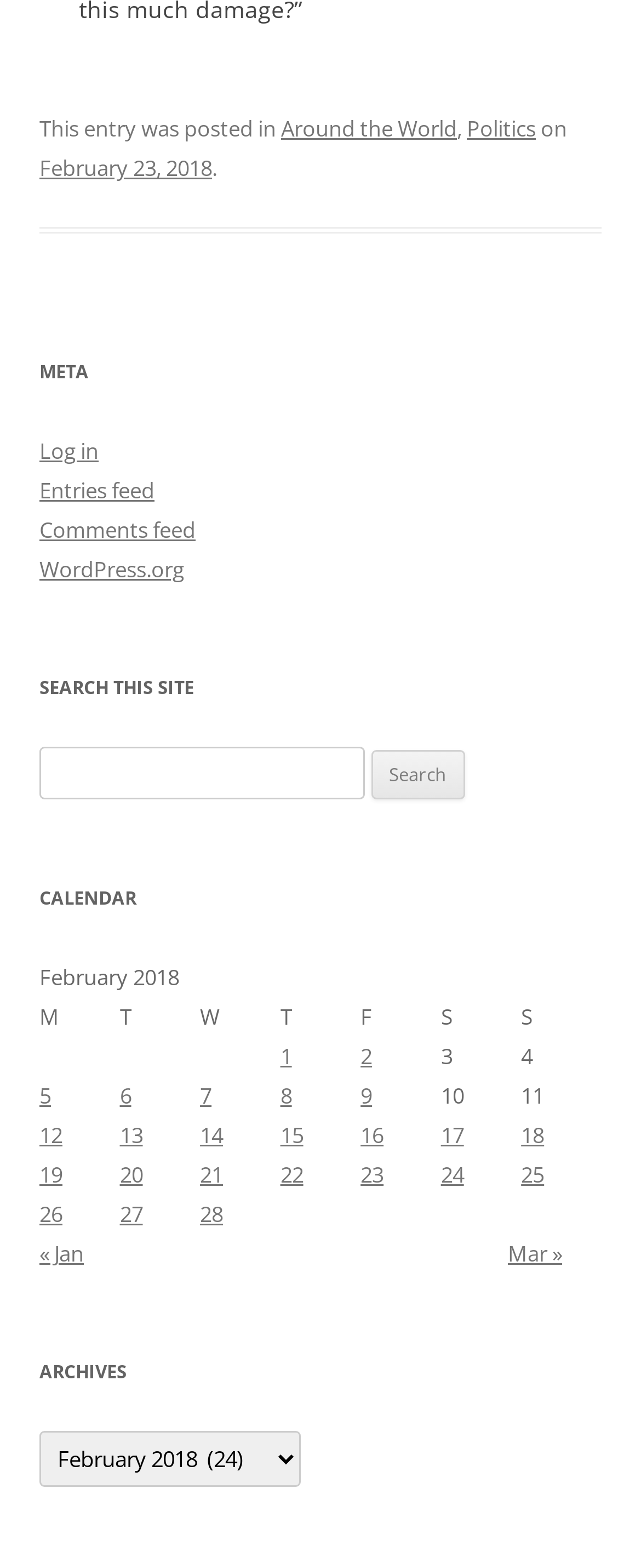Please mark the bounding box coordinates of the area that should be clicked to carry out the instruction: "Go to WordPress.org".

[0.062, 0.354, 0.287, 0.373]